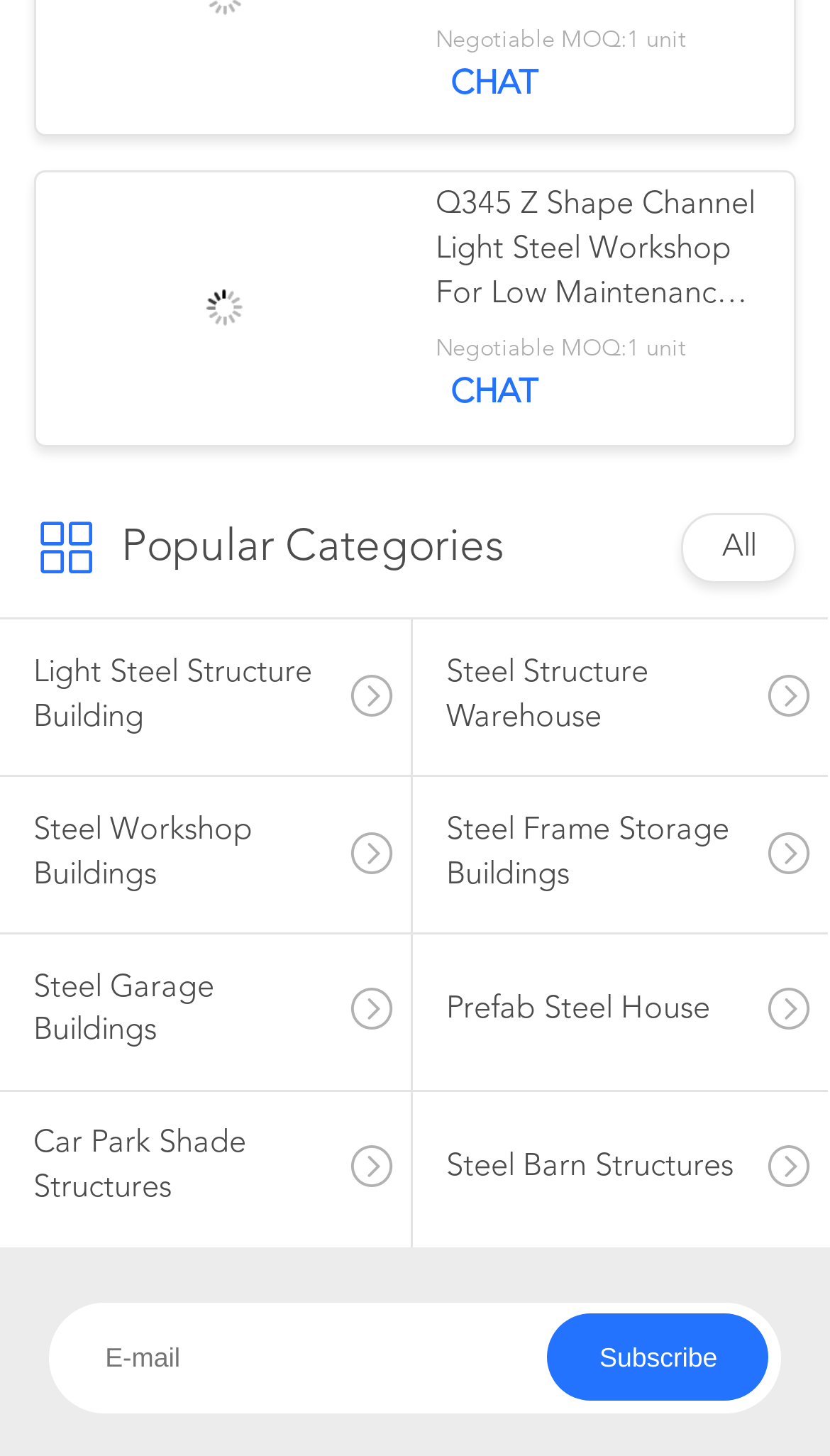Given the content of the image, can you provide a detailed answer to the question?
What is the minimum order quantity?

The minimum order quantity is mentioned as 'Negotiable MOQ:1 unit' in the webpage, which indicates that the minimum order quantity is 1 unit.